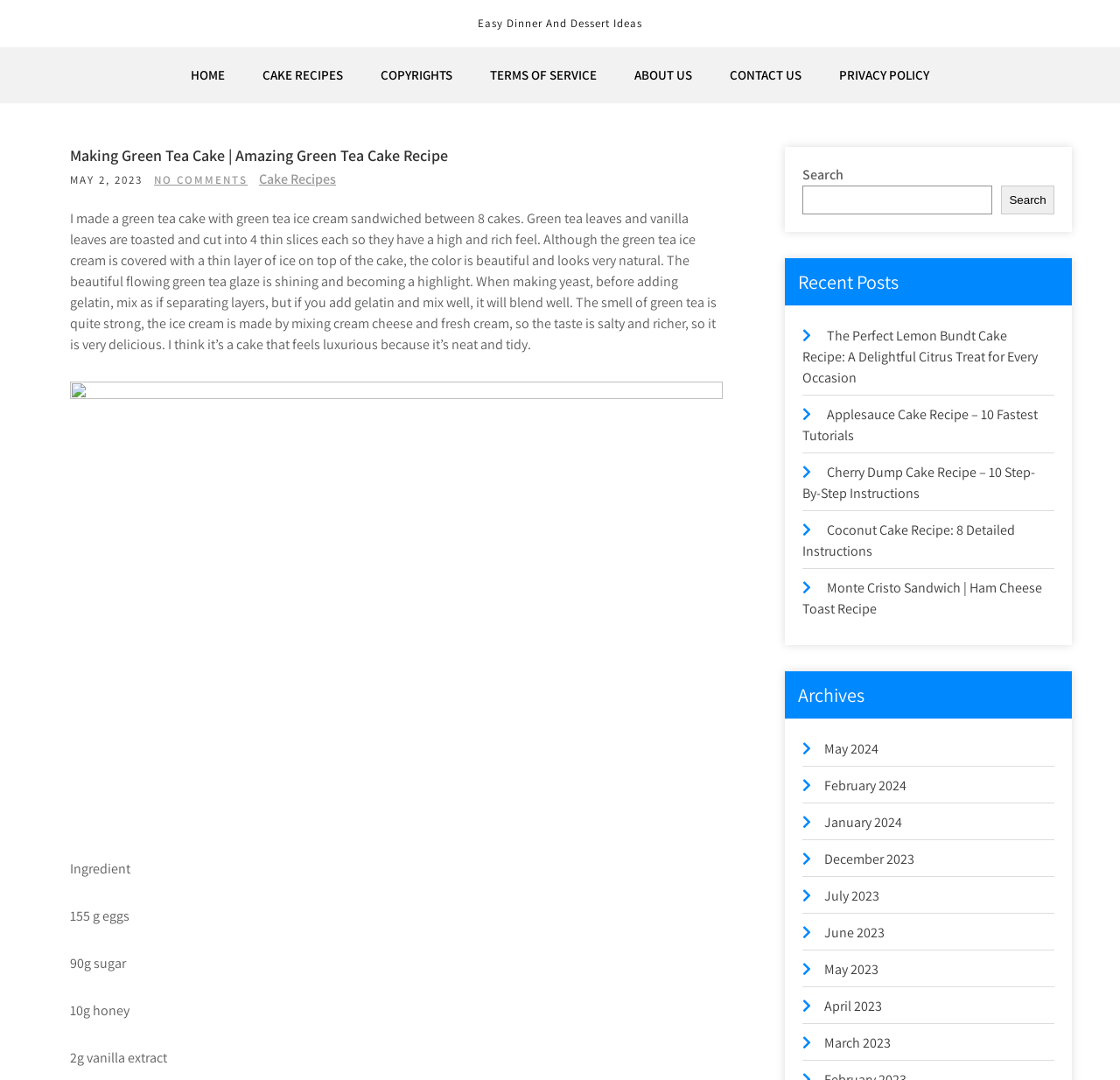Identify the bounding box coordinates of the clickable region necessary to fulfill the following instruction: "Search for recipes". The bounding box coordinates should be four float numbers between 0 and 1, i.e., [left, top, right, bottom].

[0.717, 0.172, 0.886, 0.199]